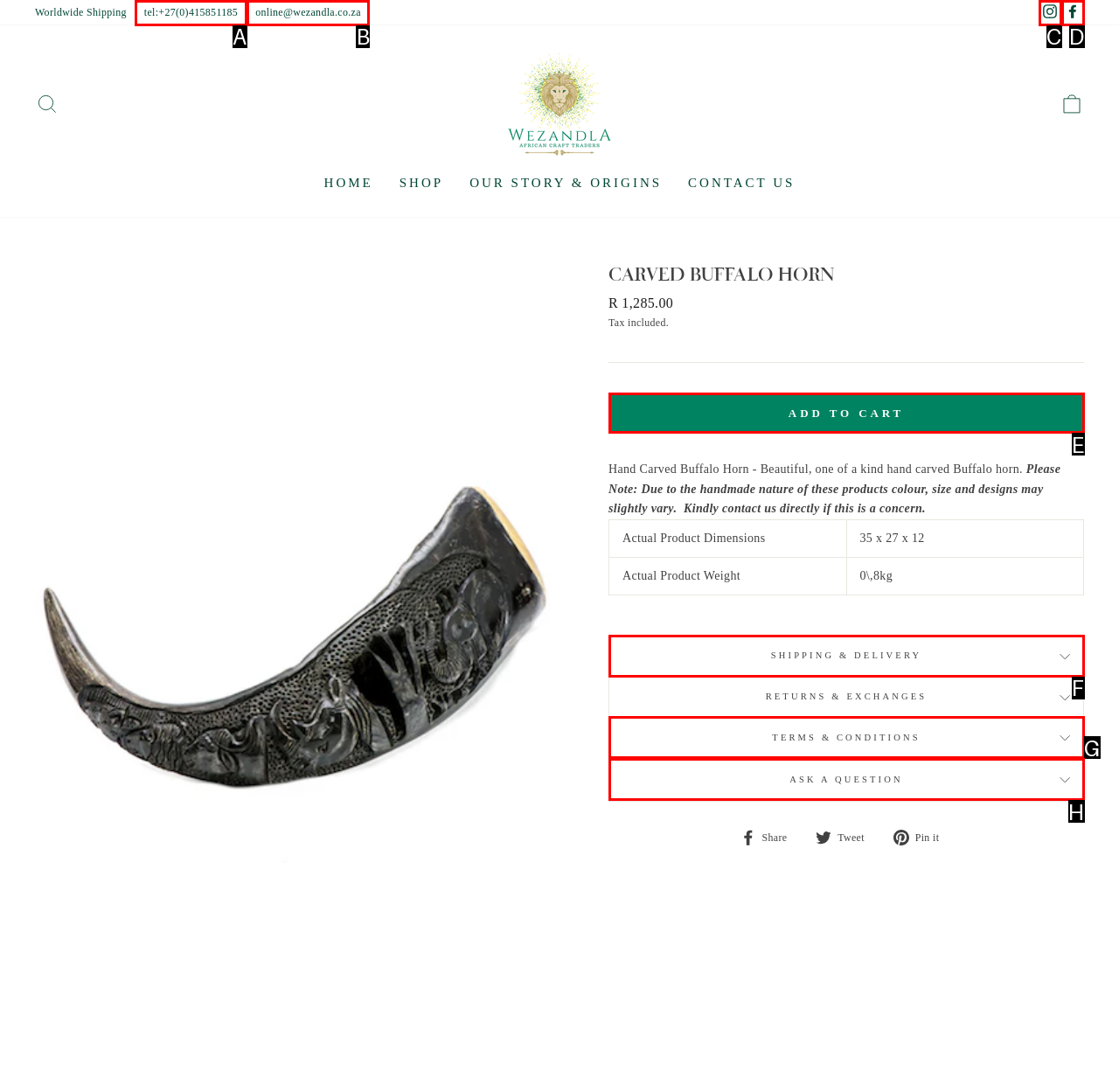Determine the letter of the UI element that you need to click to perform the task: Add to cart.
Provide your answer with the appropriate option's letter.

E